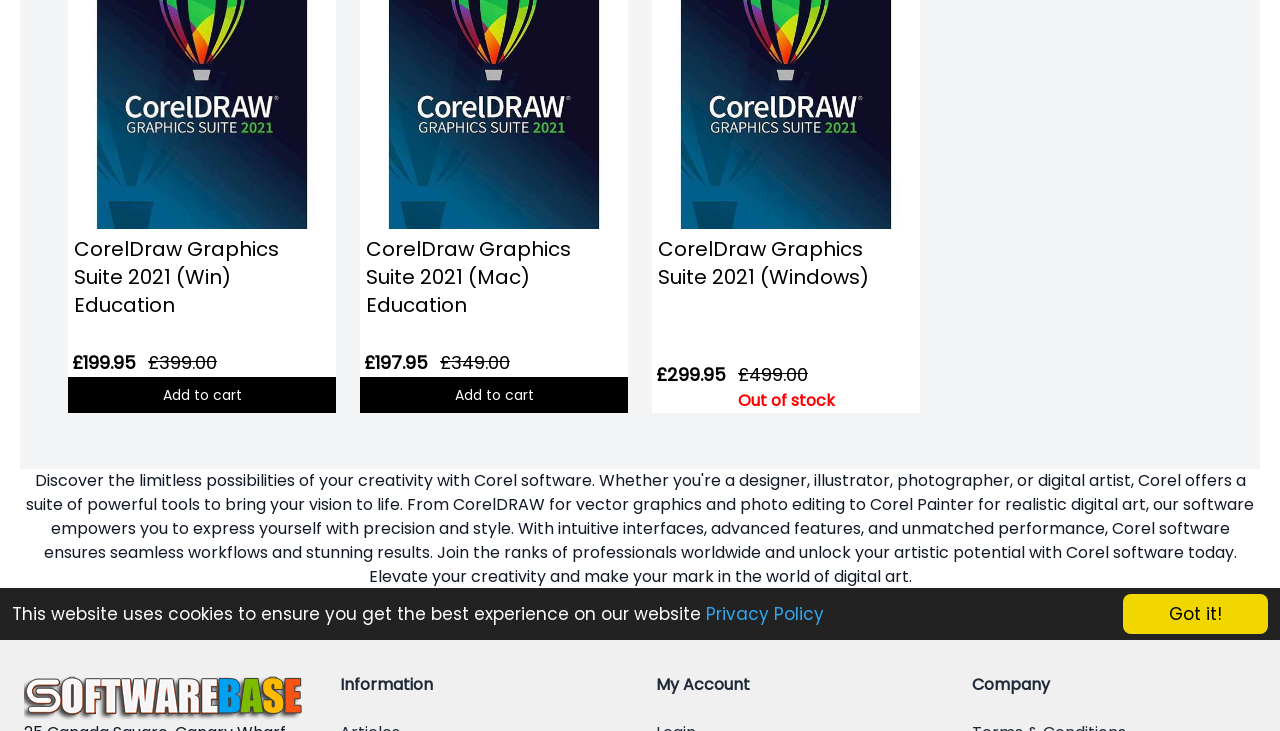From the screenshot, find the bounding box of the UI element matching this description: "Corel". Supply the bounding box coordinates in the form [left, top, right, bottom], each a float between 0 and 1.

[0.0, 0.449, 0.012, 0.503]